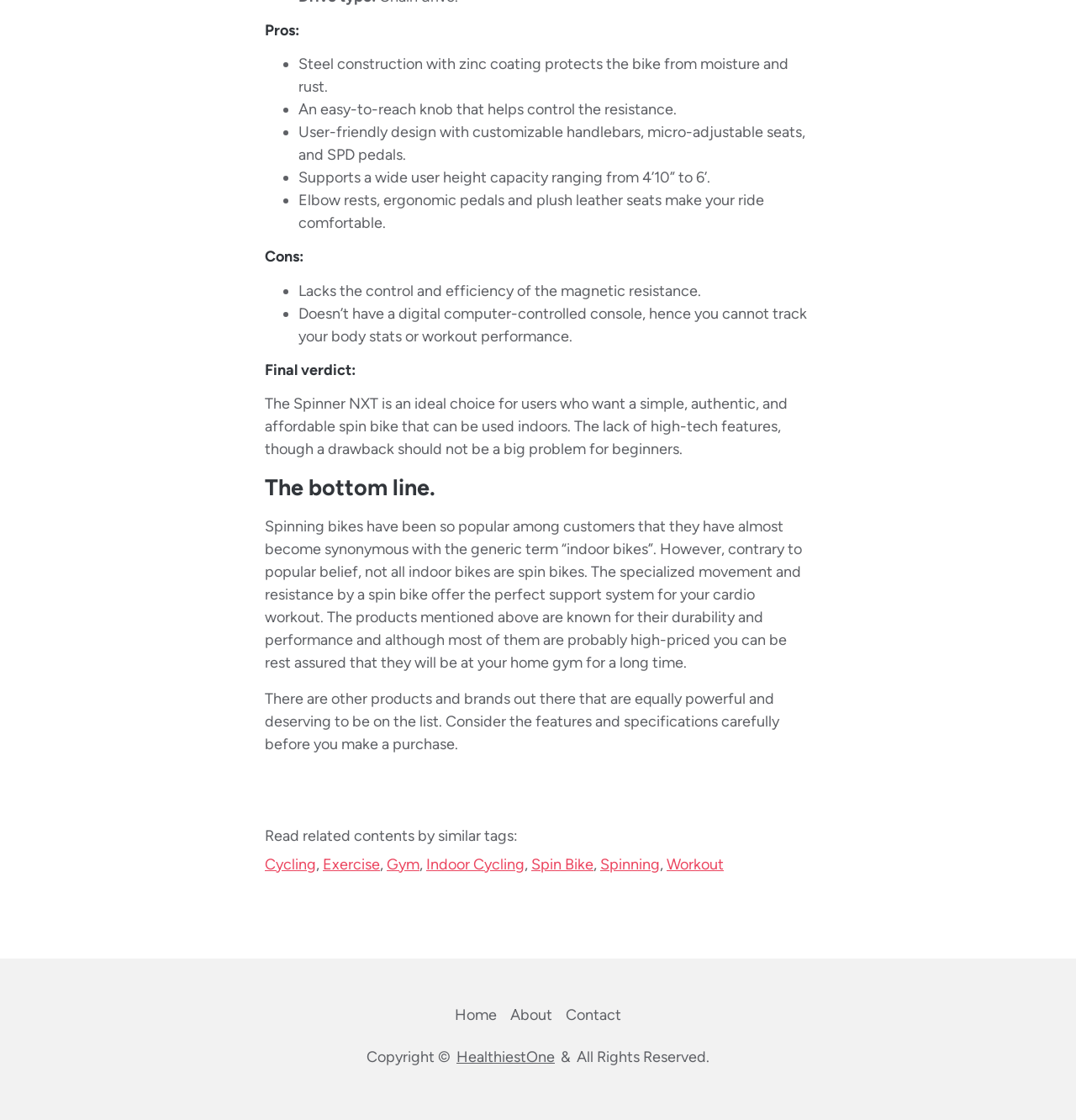Determine the bounding box coordinates for the area that should be clicked to carry out the following instruction: "Click the 'Spin Bike' link".

[0.494, 0.763, 0.552, 0.78]